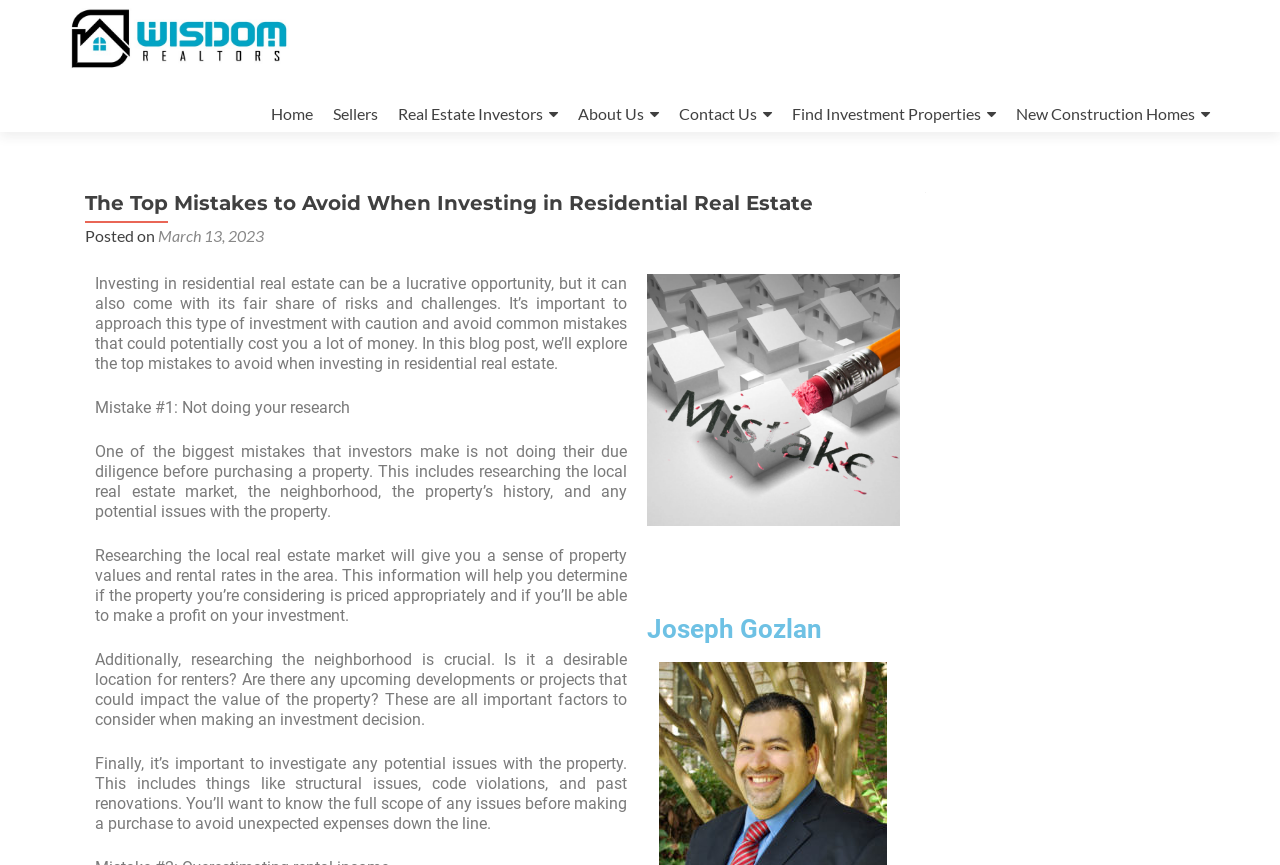Identify and provide the title of the webpage.

The Top Mistakes to Avoid When Investing in Residential Real Estate